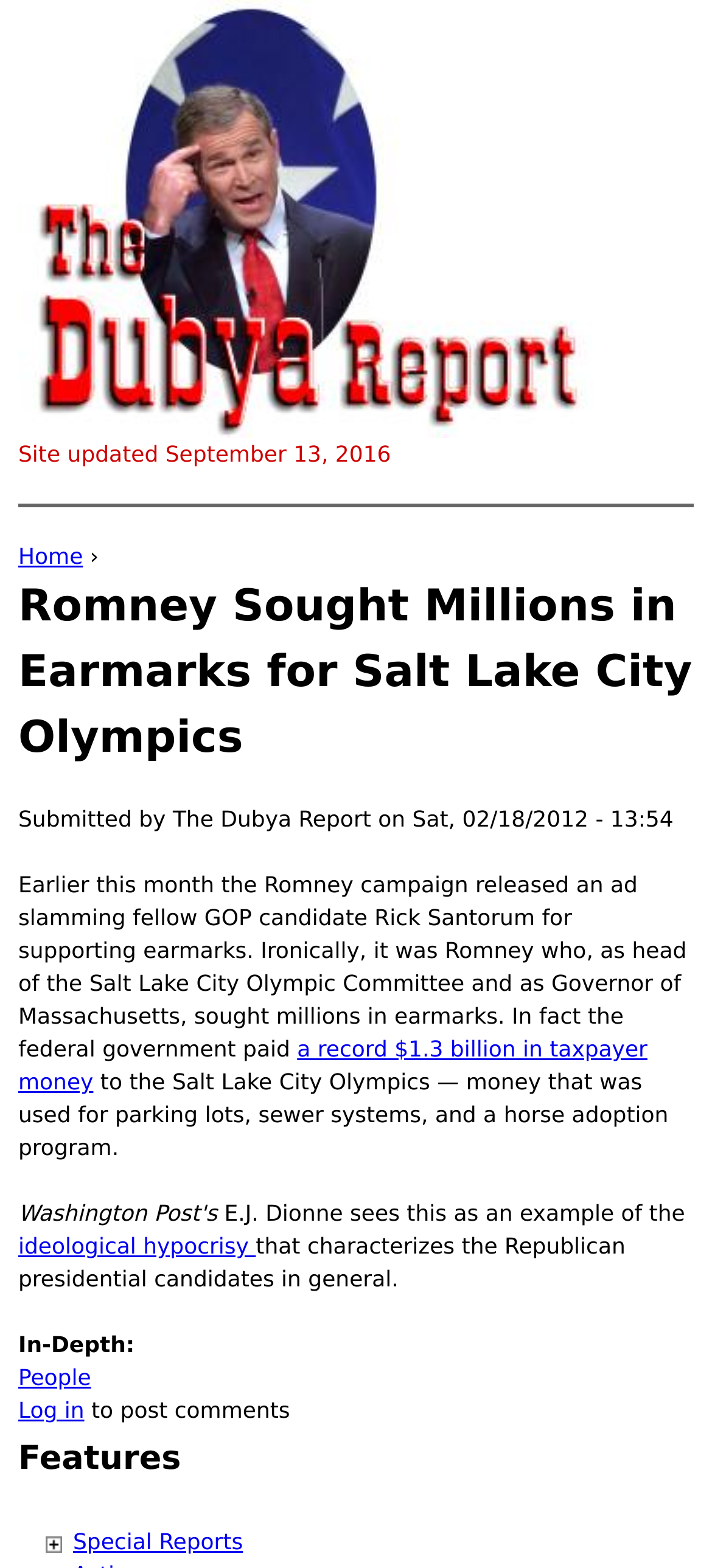Give an extensive and precise description of the webpage.

This webpage is about an article titled "Romney Sought Millions in Earmarks for Salt Lake City Olympics" from The Dubya Report. At the top, there is a navigation link "Jump to navigation" and a "Home" link with an accompanying image. Below that, there is a static text indicating that the site was updated on September 13, 2016, followed by a horizontal separator.

The main content area is divided into sections. On the top-left, there is a "You are here" heading, followed by a breadcrumb navigation with links to "Home" and a "›" symbol. The main article title "Romney Sought Millions in Earmarks for Salt Lake City Olympics" is displayed prominently.

The article content starts with a header section that includes the submission information, such as the author "The Dubya Report" and the date "Sat, 02/18/2012 - 13:54". The article text describes how Mitt Romney, as the head of the Salt Lake City Olympic Committee and Governor of Massachusetts, sought millions in earmarks, despite criticizing fellow GOP candidate Rick Santorum for supporting earmarks. The article also mentions that the federal government paid a record $1.3 billion in taxpayer money to the Salt Lake City Olympics.

The article continues to discuss the ideological hypocrisy of the Republican presidential candidates, citing E.J. Dionne's opinion. There are also links to related topics, such as "In-Depth" and "People", as well as a "Log in" link to post comments.

At the bottom, there is a "Features" heading, followed by a link to "Special Reports".